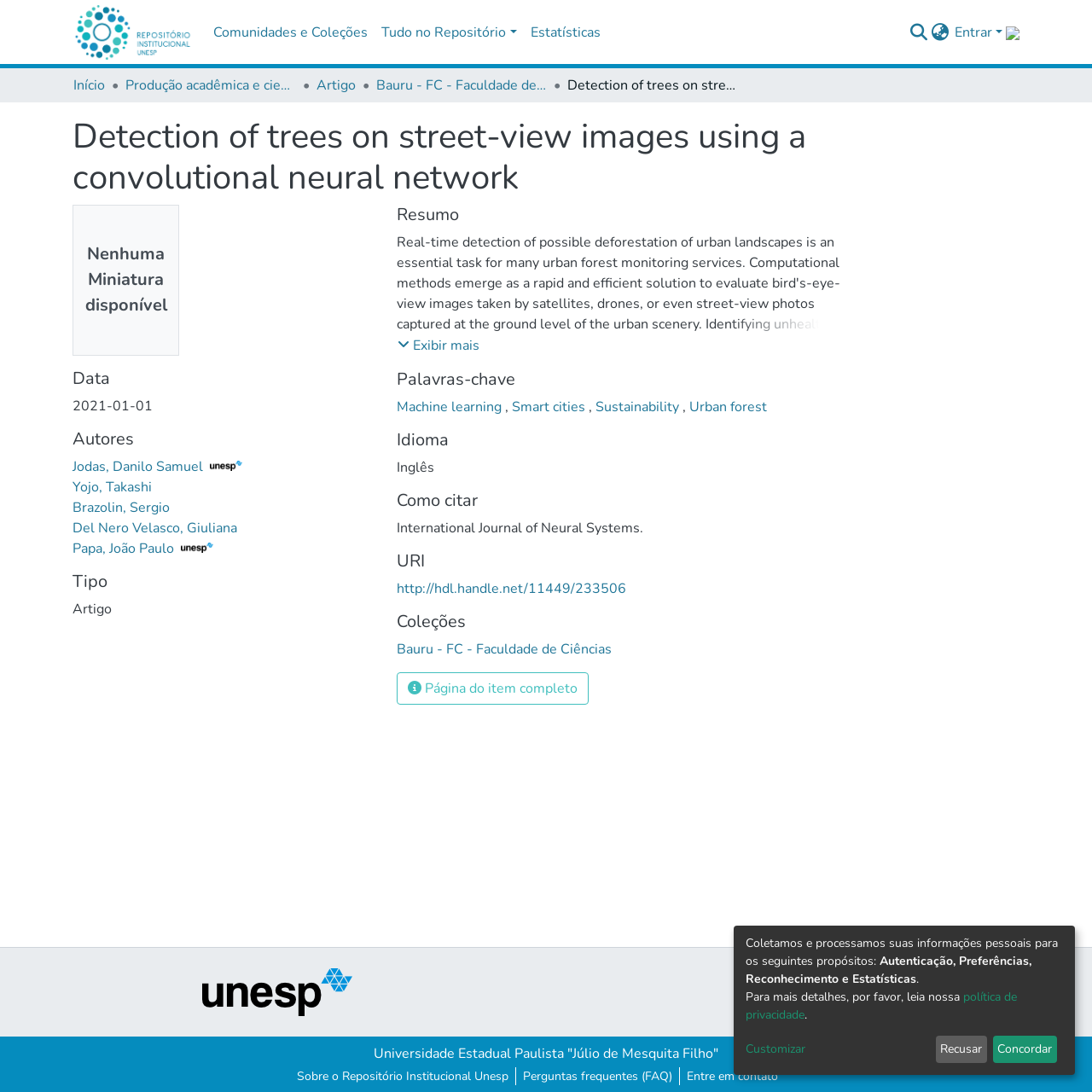Extract the bounding box coordinates of the UI element described: "Produção acadêmica e científica". Provide the coordinates in the format [left, top, right, bottom] with values ranging from 0 to 1.

[0.115, 0.069, 0.271, 0.088]